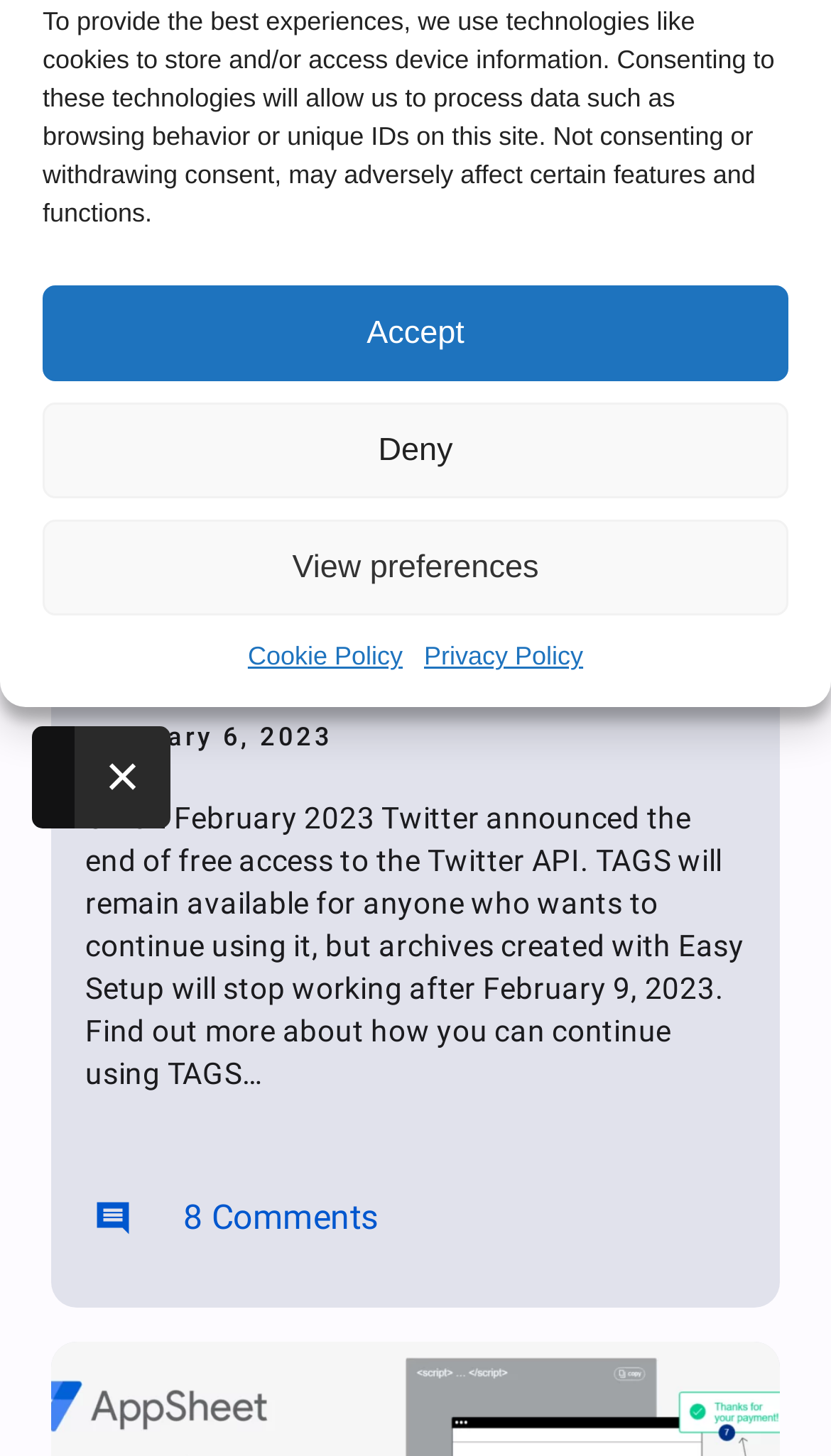Provide the bounding box for the UI element matching this description: "View preferences".

[0.051, 0.357, 0.949, 0.423]